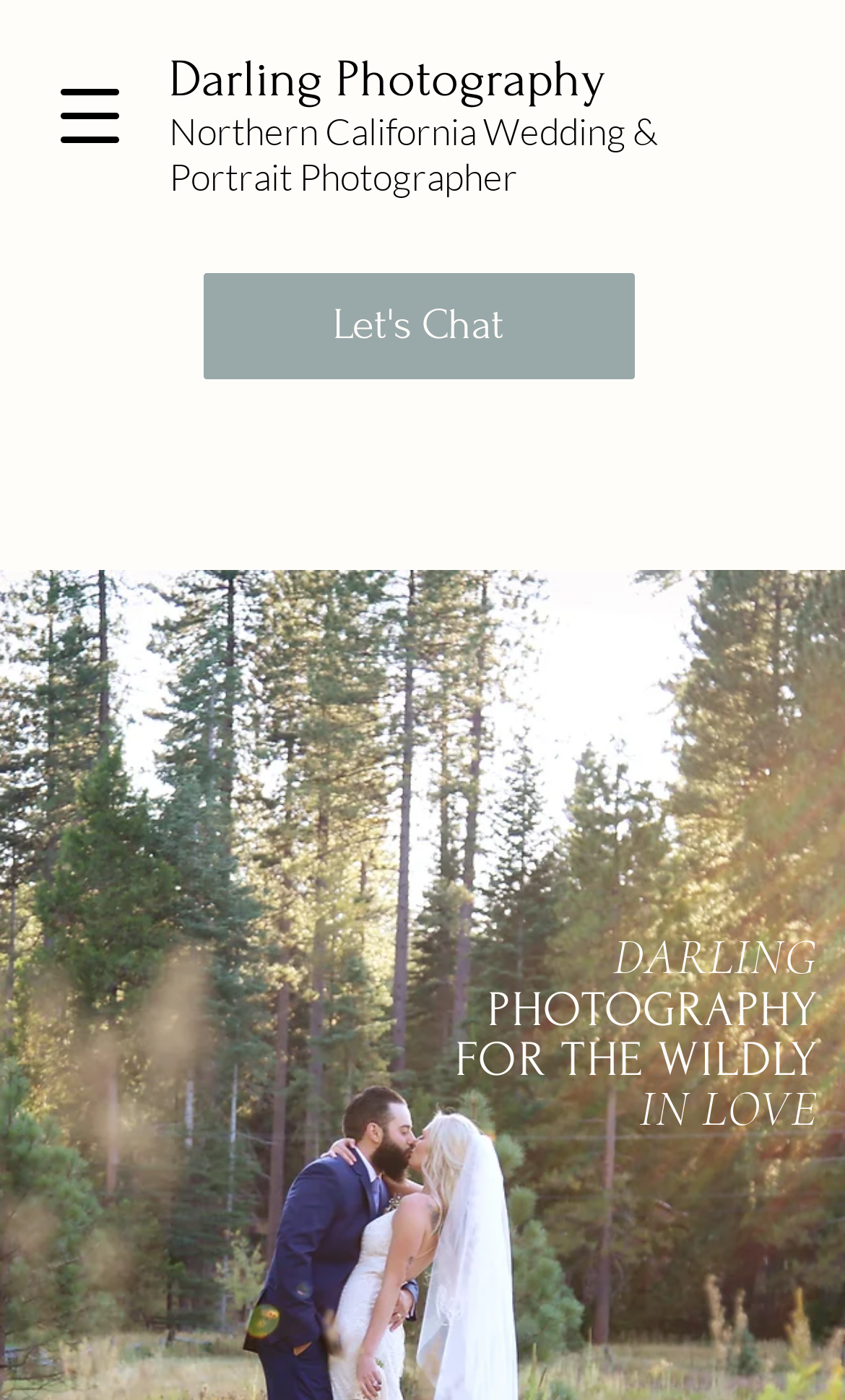Given the description "Let's Chat", provide the bounding box coordinates of the corresponding UI element.

[0.195, 0.159, 0.618, 0.224]